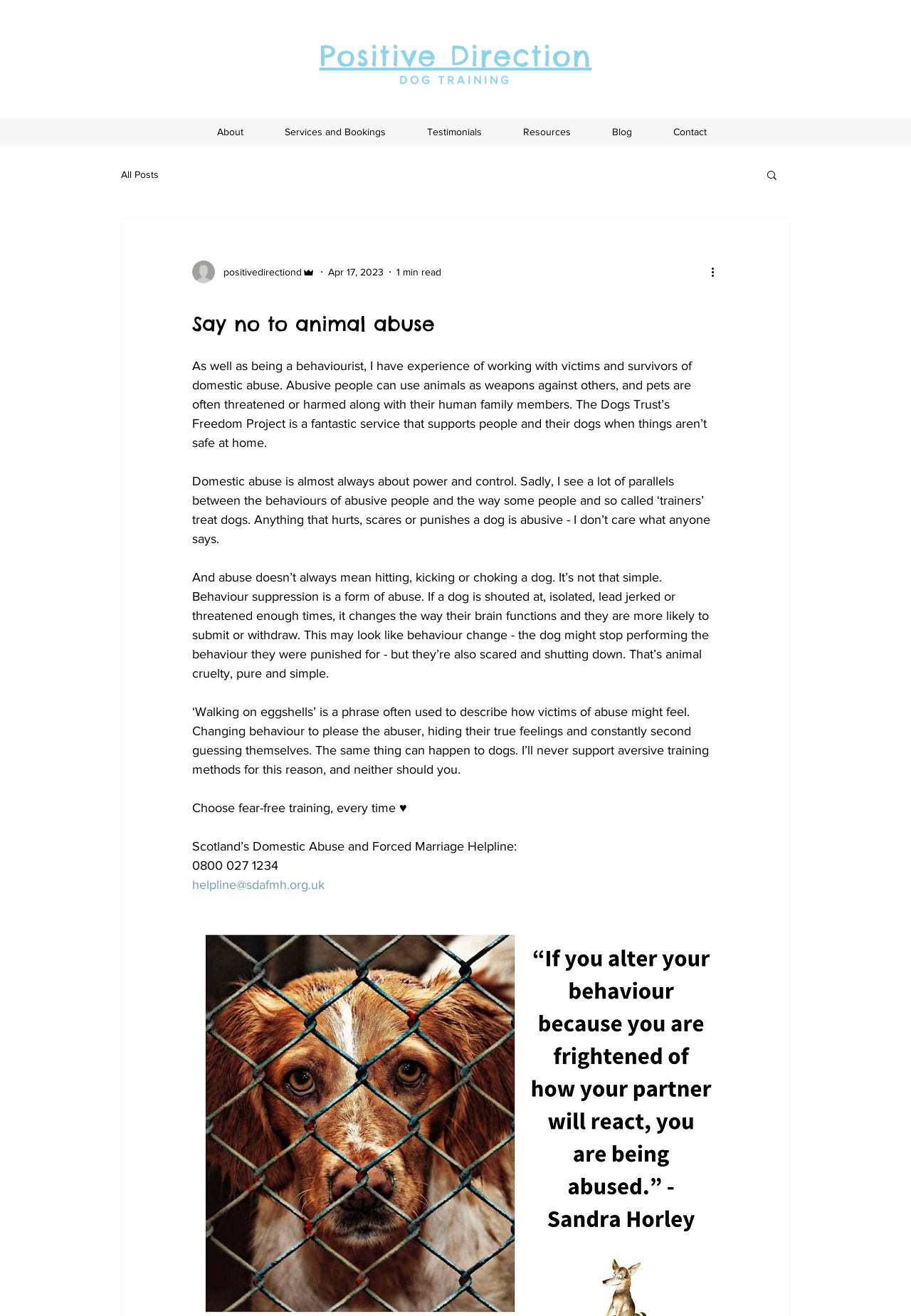What is the author's stance on aversive training methods?
Please provide a single word or phrase answer based on the image.

Against